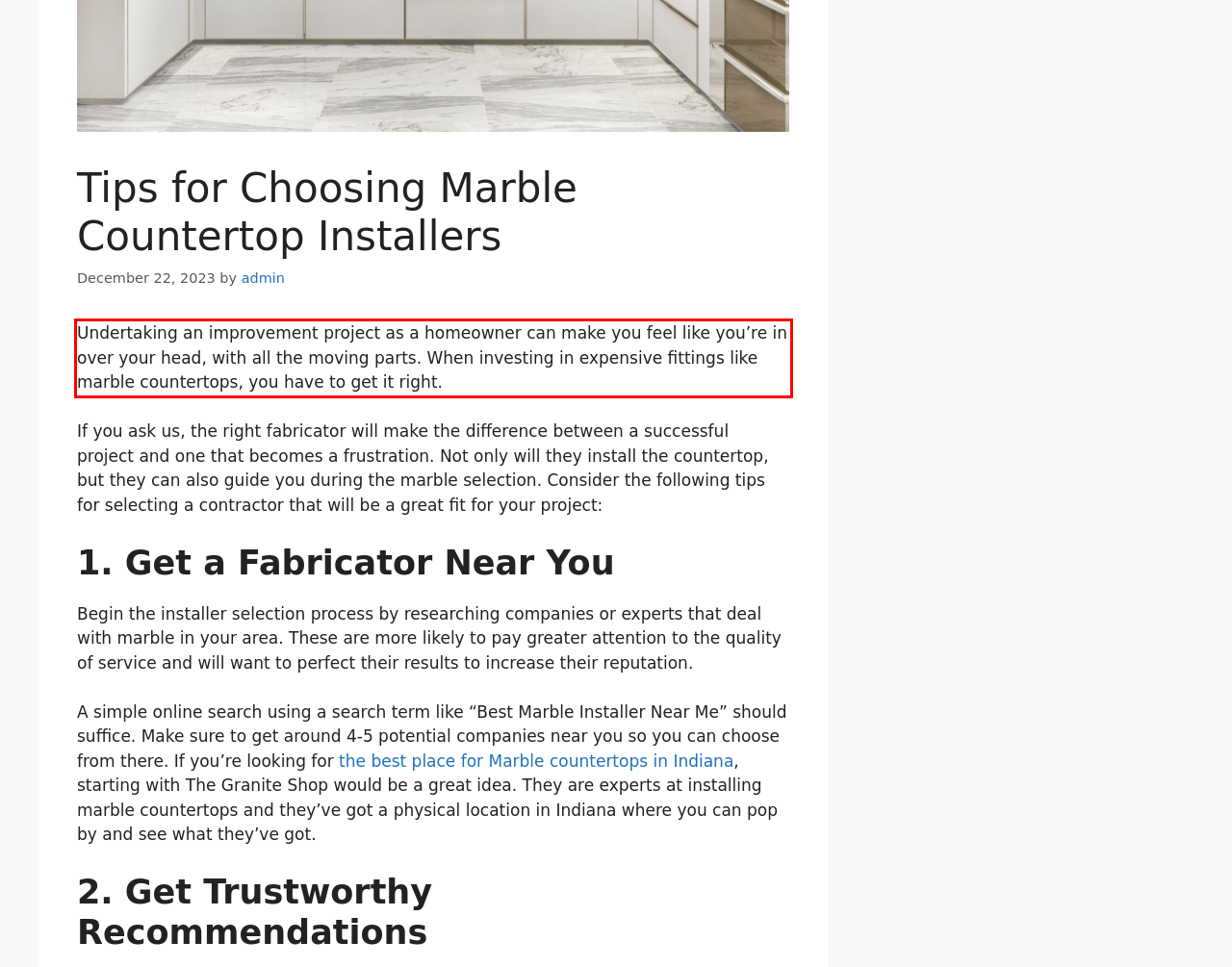You are provided with a screenshot of a webpage containing a red bounding box. Please extract the text enclosed by this red bounding box.

Undertaking an improvement project as a homeowner can make you feel like you’re in over your head, with all the moving parts. When investing in expensive fittings like marble countertops, you have to get it right.